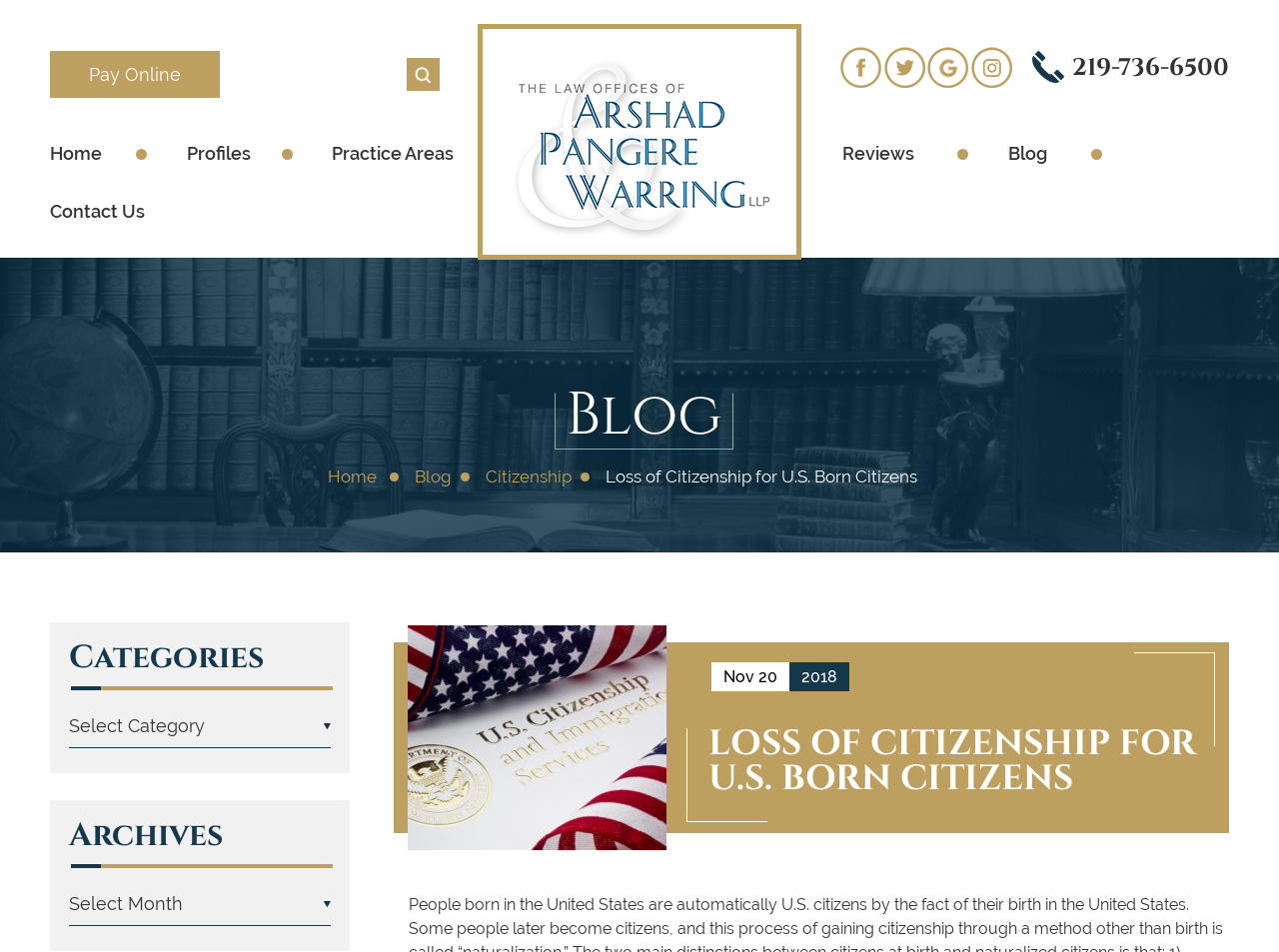Please identify the primary heading of the webpage and give its text content.

LOSS OF CITIZENSHIP FOR U.S. BORN CITIZENS